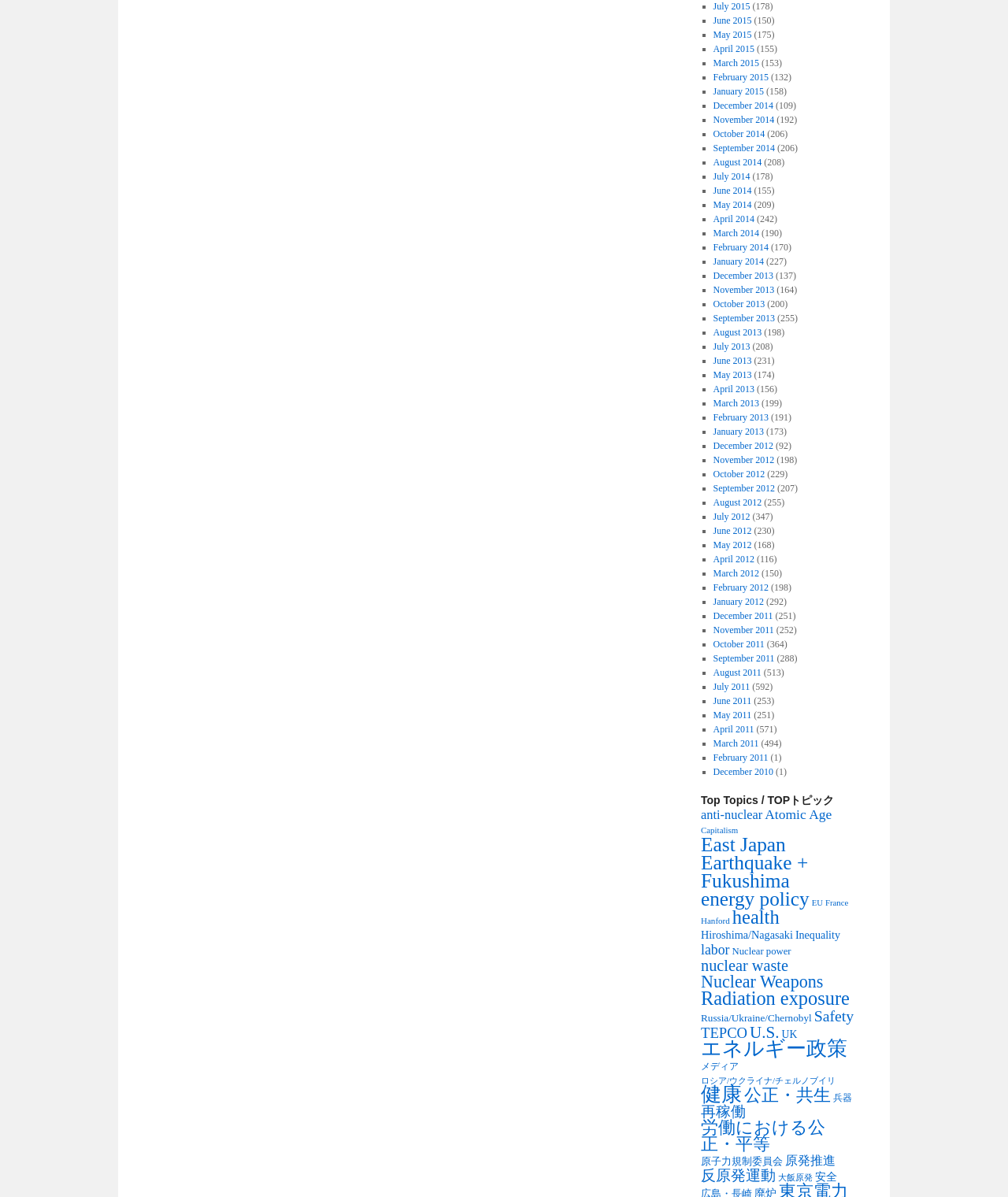What is the time period covered by the list?
Examine the screenshot and reply with a single word or phrase.

2013-2015